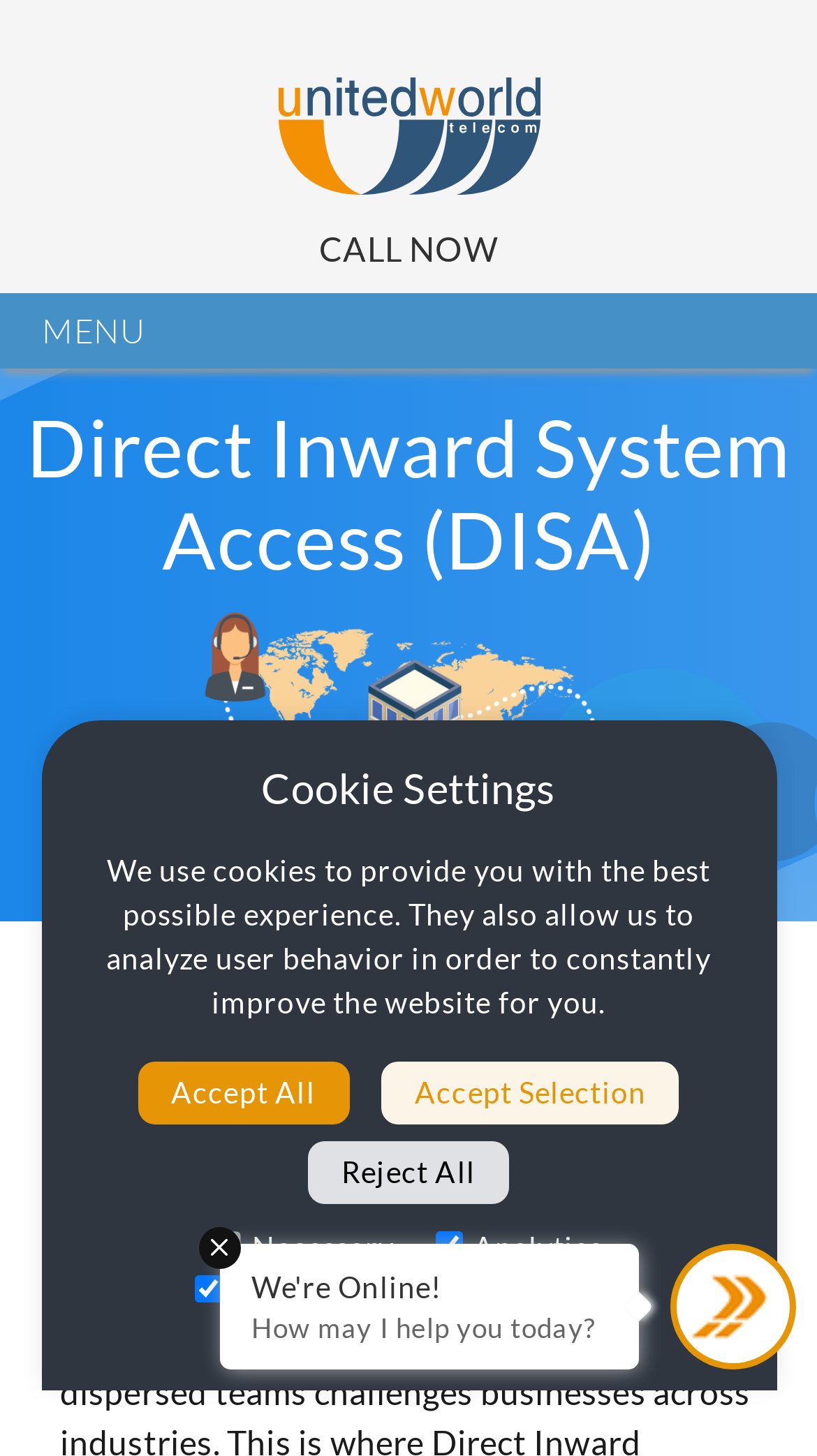Identify and generate the primary title of the webpage.

Direct Inward System Access (DISA)